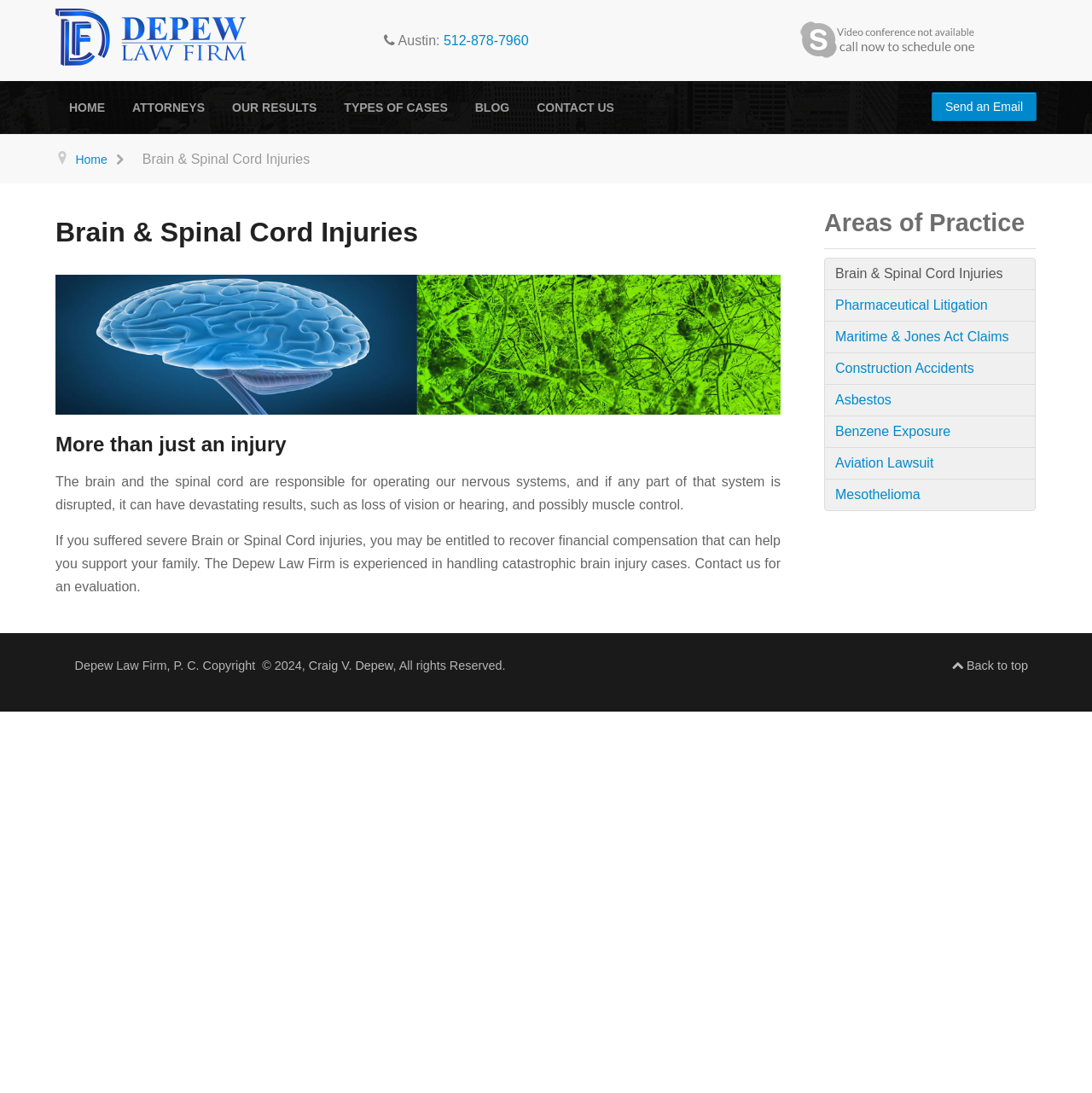Could you specify the bounding box coordinates for the clickable section to complete the following instruction: "Read about 'Brain & Spinal Cord Injuries'"?

[0.755, 0.236, 0.948, 0.266]